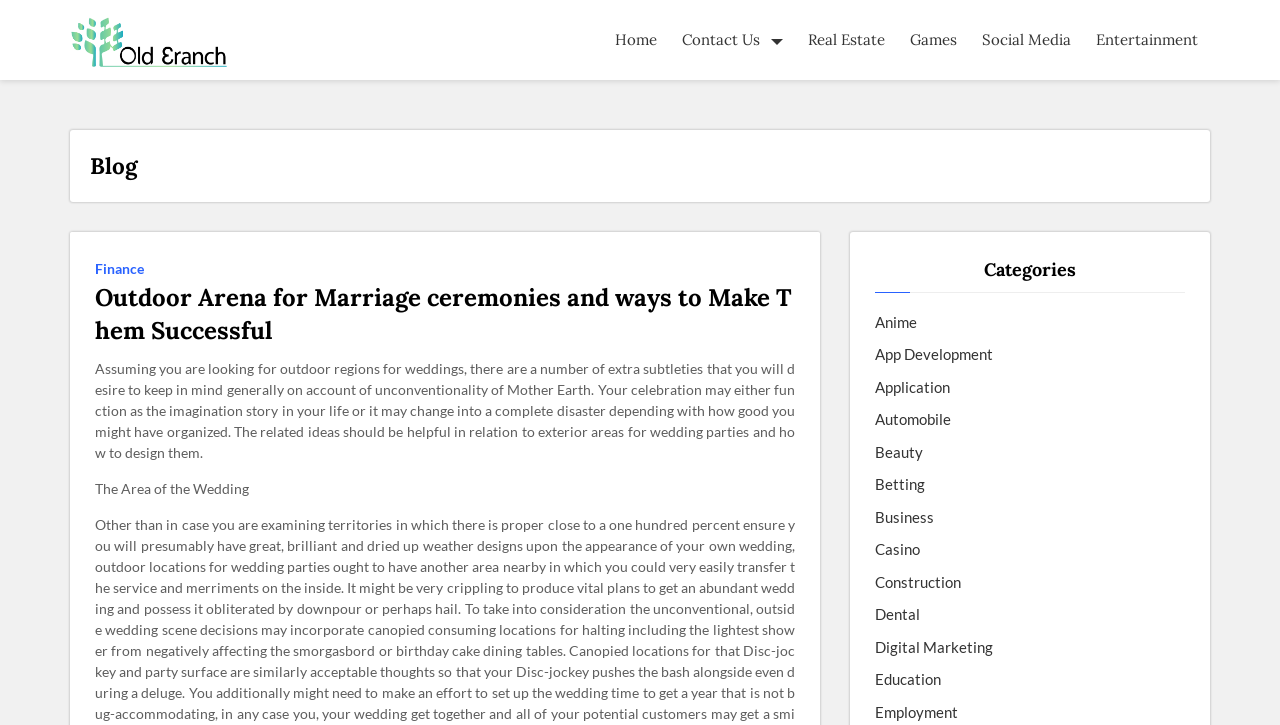What is the category of the link 'Anime'?
Carefully analyze the image and provide a detailed answer to the question.

The link 'Anime' is located under the heading 'Categories', which suggests that it is a category of blog posts or articles on the website.